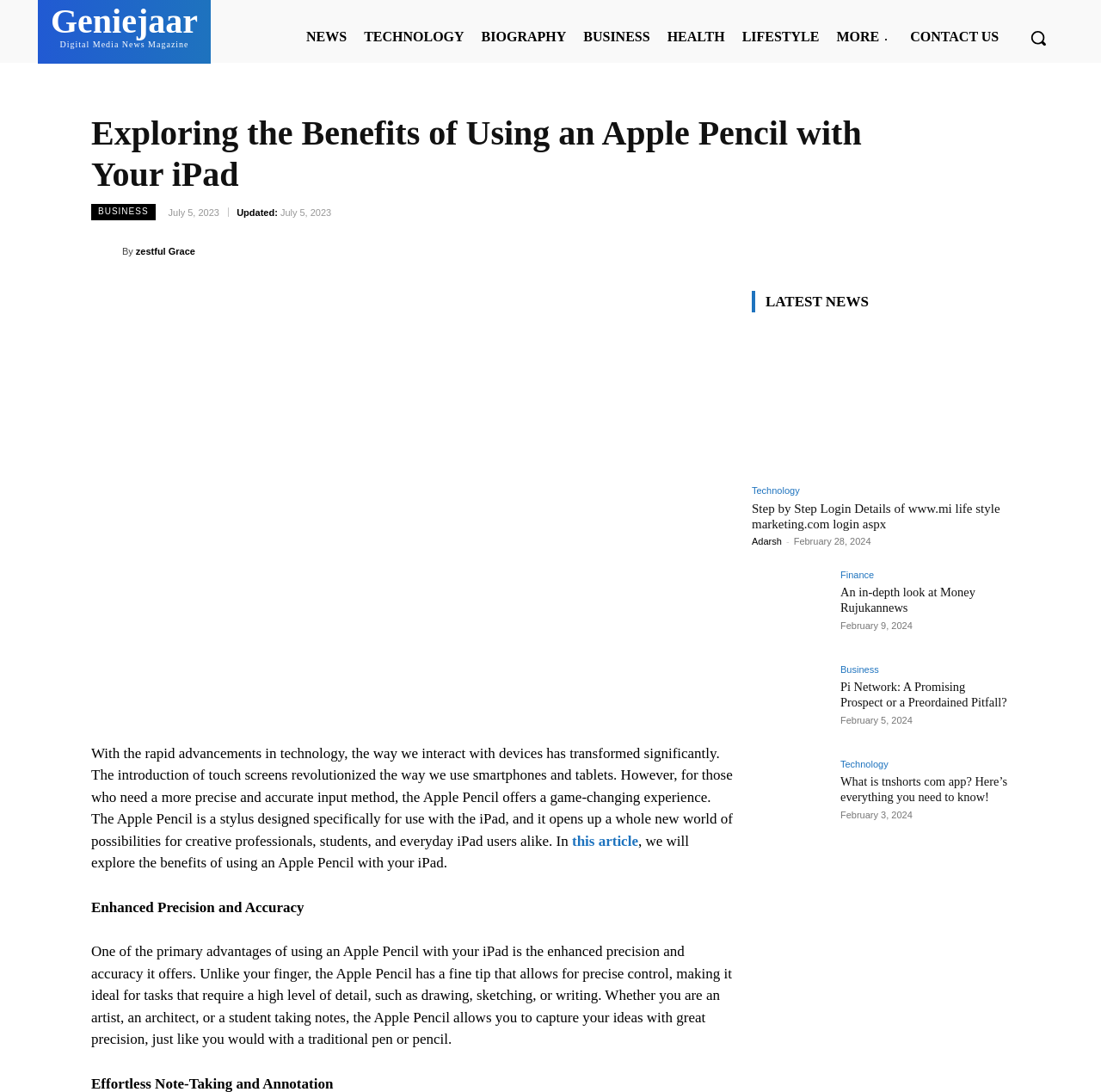Pinpoint the bounding box coordinates of the element to be clicked to execute the instruction: "Read the article about Apple Pencil".

[0.083, 0.103, 0.834, 0.179]